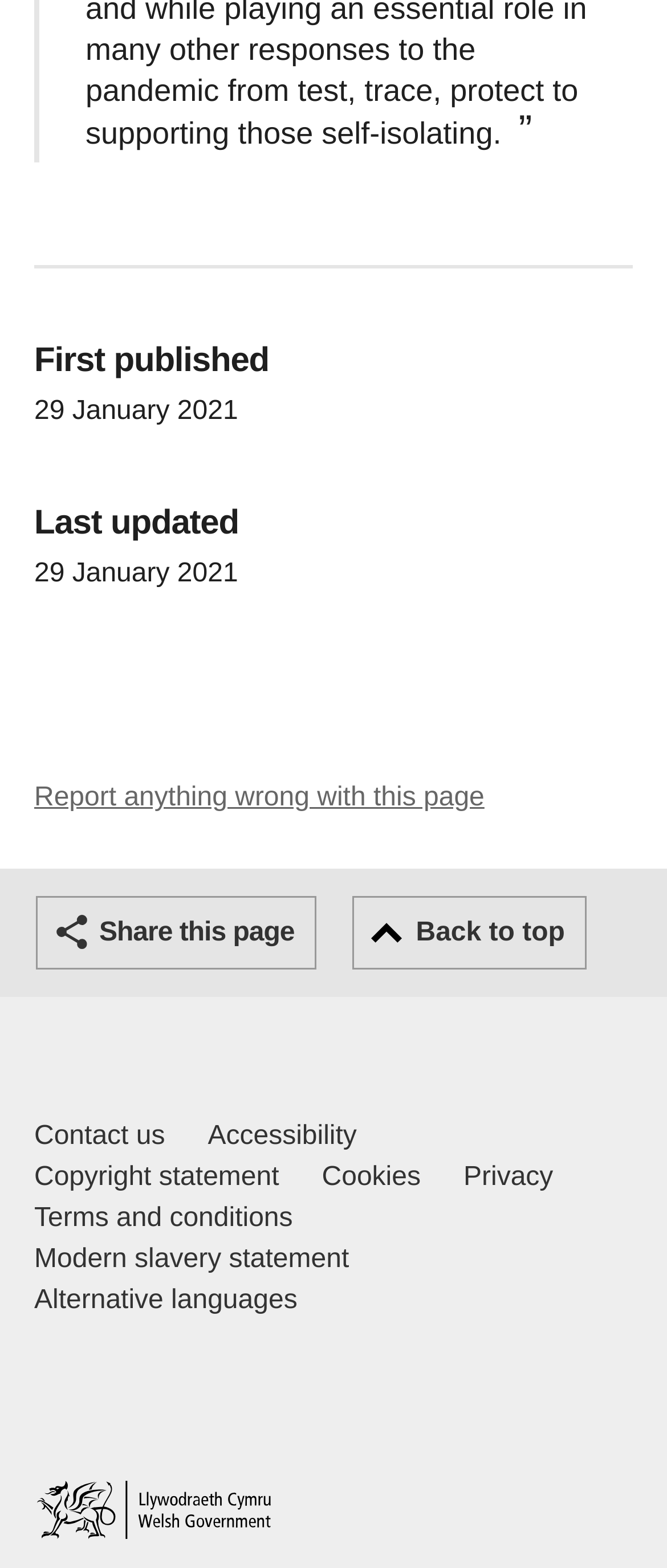What is the publication date of the content?
Please ensure your answer to the question is detailed and covers all necessary aspects.

The publication date can be found in the heading 'First published' which is located at the top of the page, with a bounding box coordinate of [0.051, 0.215, 0.949, 0.245]. The static text '29 January 2021' is located below the heading, indicating the publication date.